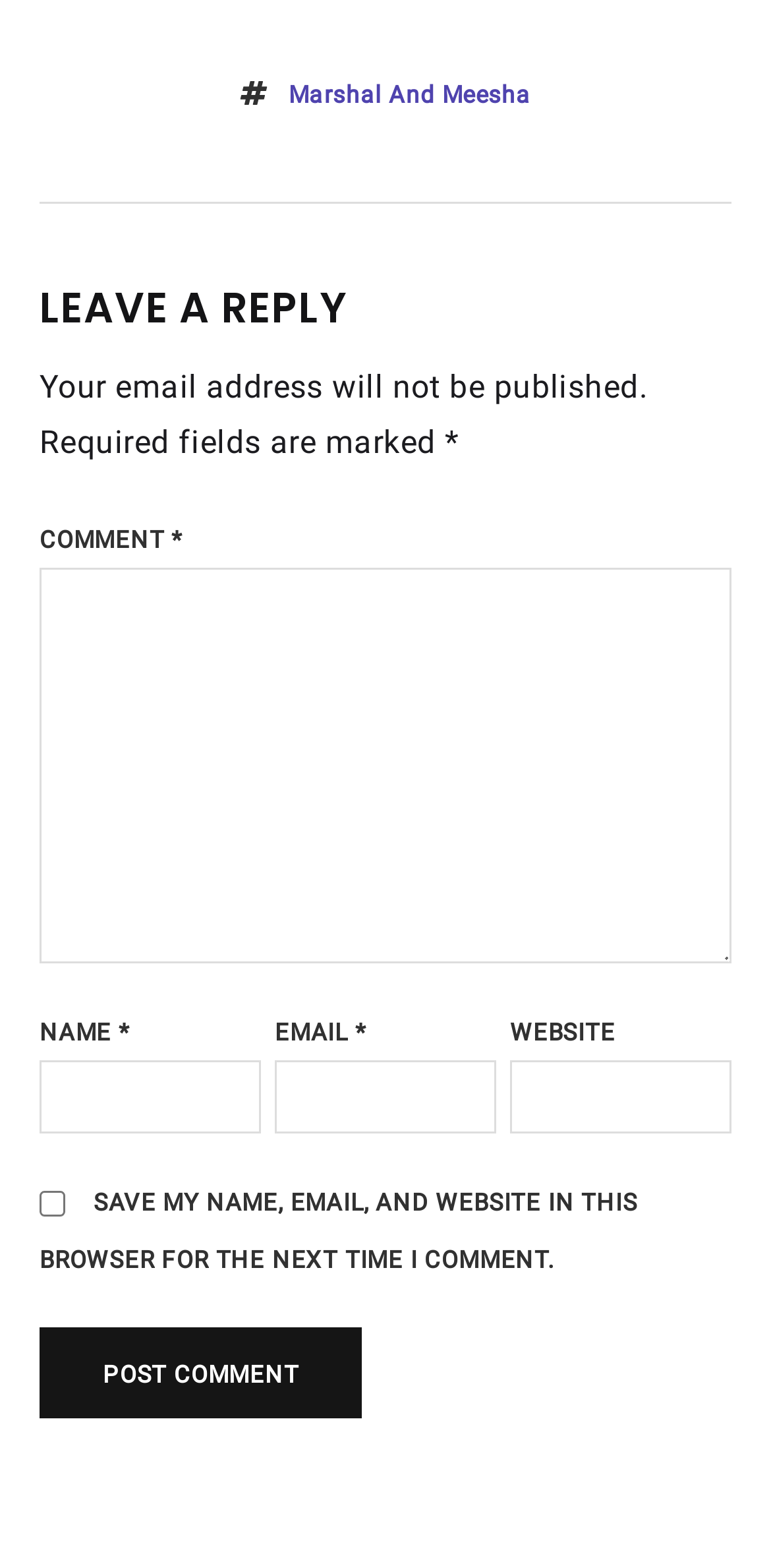Utilize the information from the image to answer the question in detail:
How many required fields are there in the comment form?

I can see that there are three input fields with an asterisk (*) symbol, which indicates that they are required fields. These fields are 'COMMENT', 'NAME', and 'EMAIL'.